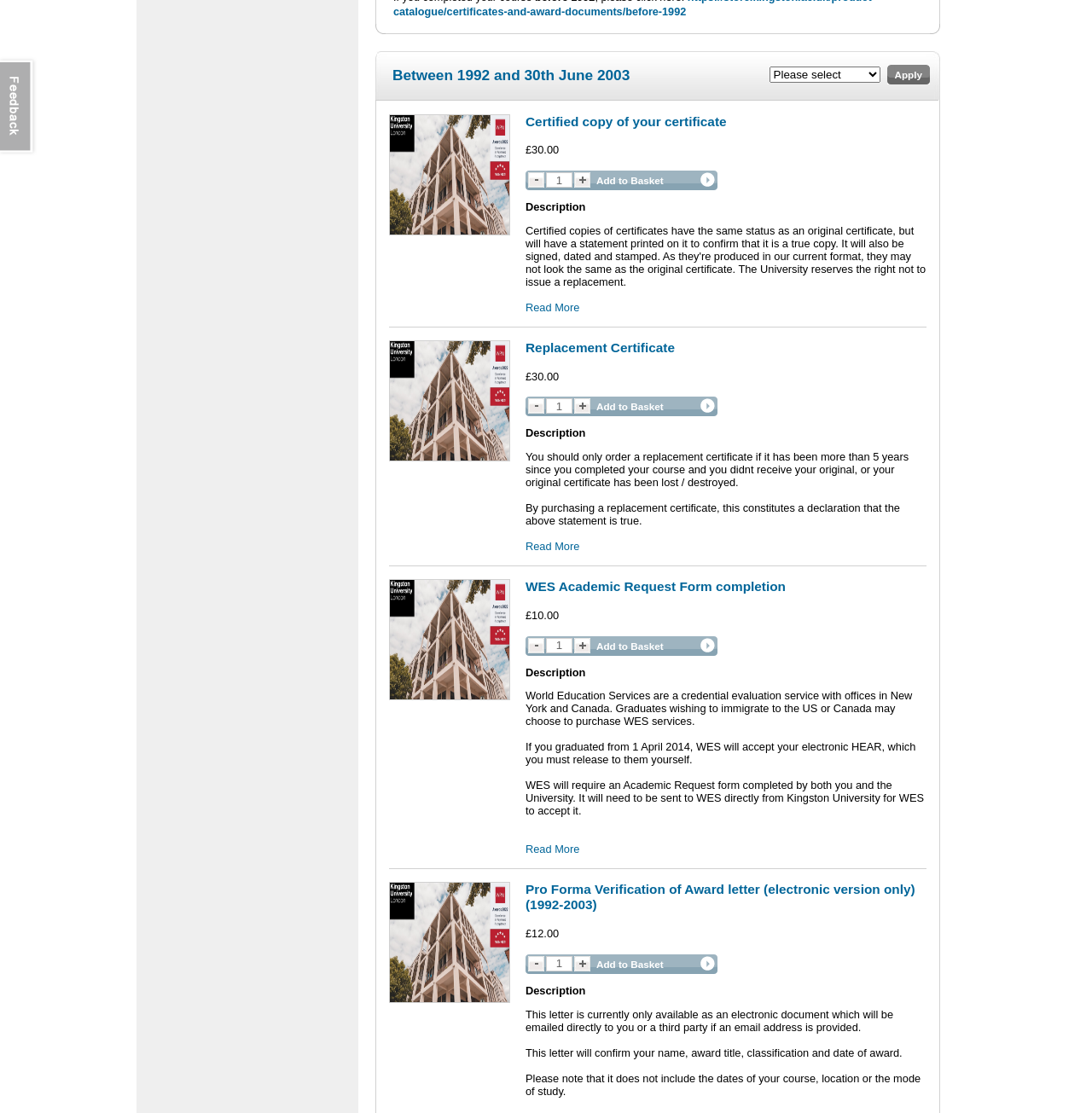Predict the bounding box of the UI element based on the description: "Apply". The coordinates should be four float numbers between 0 and 1, formatted as [left, top, right, bottom].

[0.812, 0.058, 0.852, 0.076]